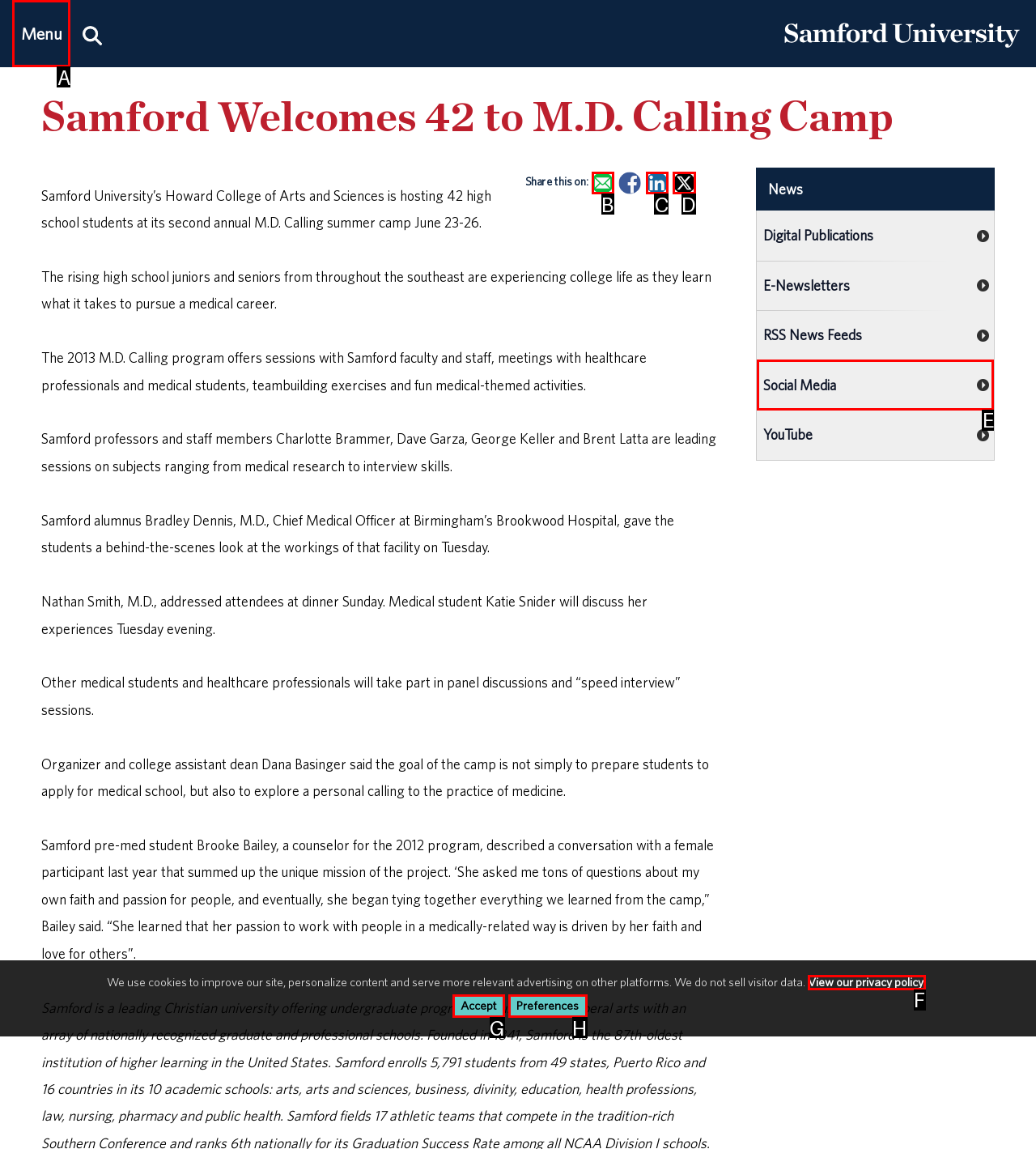Which UI element corresponds to this description: Social Media
Reply with the letter of the correct option.

E